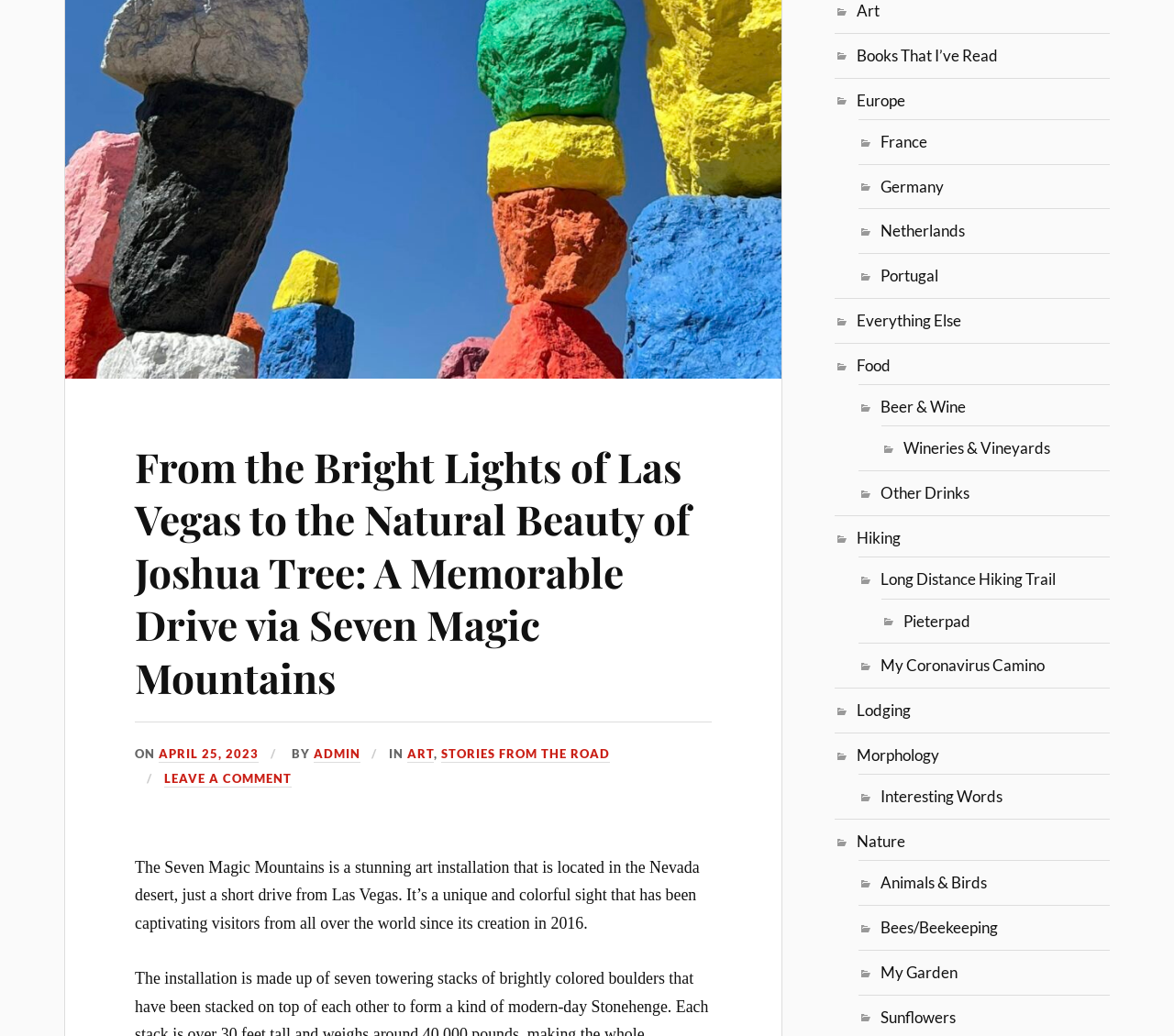Please locate the bounding box coordinates of the element's region that needs to be clicked to follow the instruction: "Input your email". The bounding box coordinates should be provided as four float numbers between 0 and 1, i.e., [left, top, right, bottom].

None